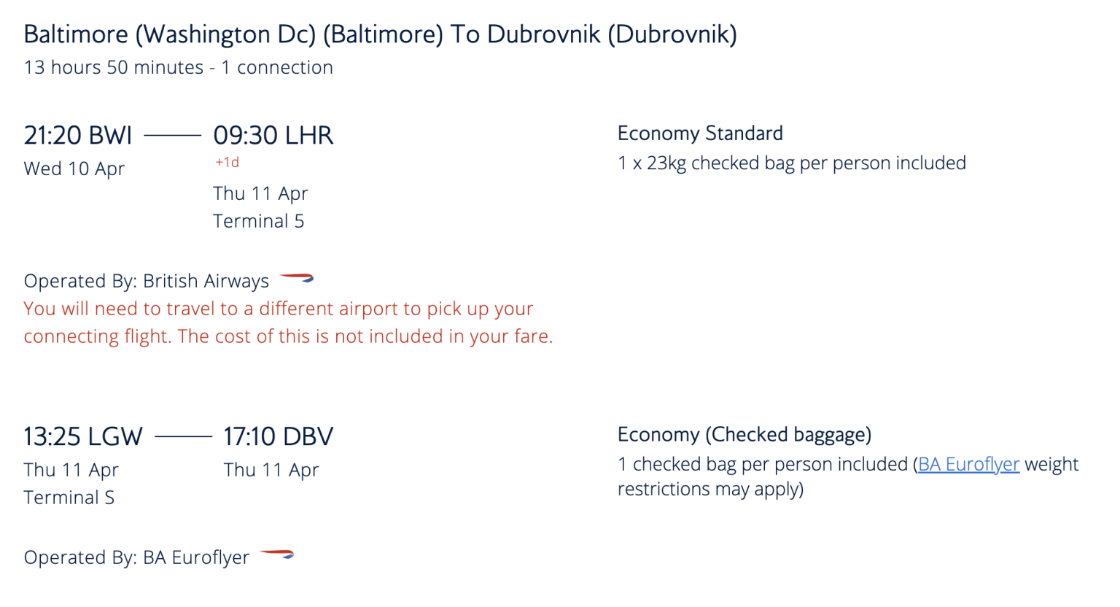Which airport do passengers need to switch to?
Kindly offer a comprehensive and detailed response to the question.

According to the itinerary, passengers are advised that they will need to switch airports to continue their journey, and the connection to Dubrovnik takes off from London Gatwick (LGW).